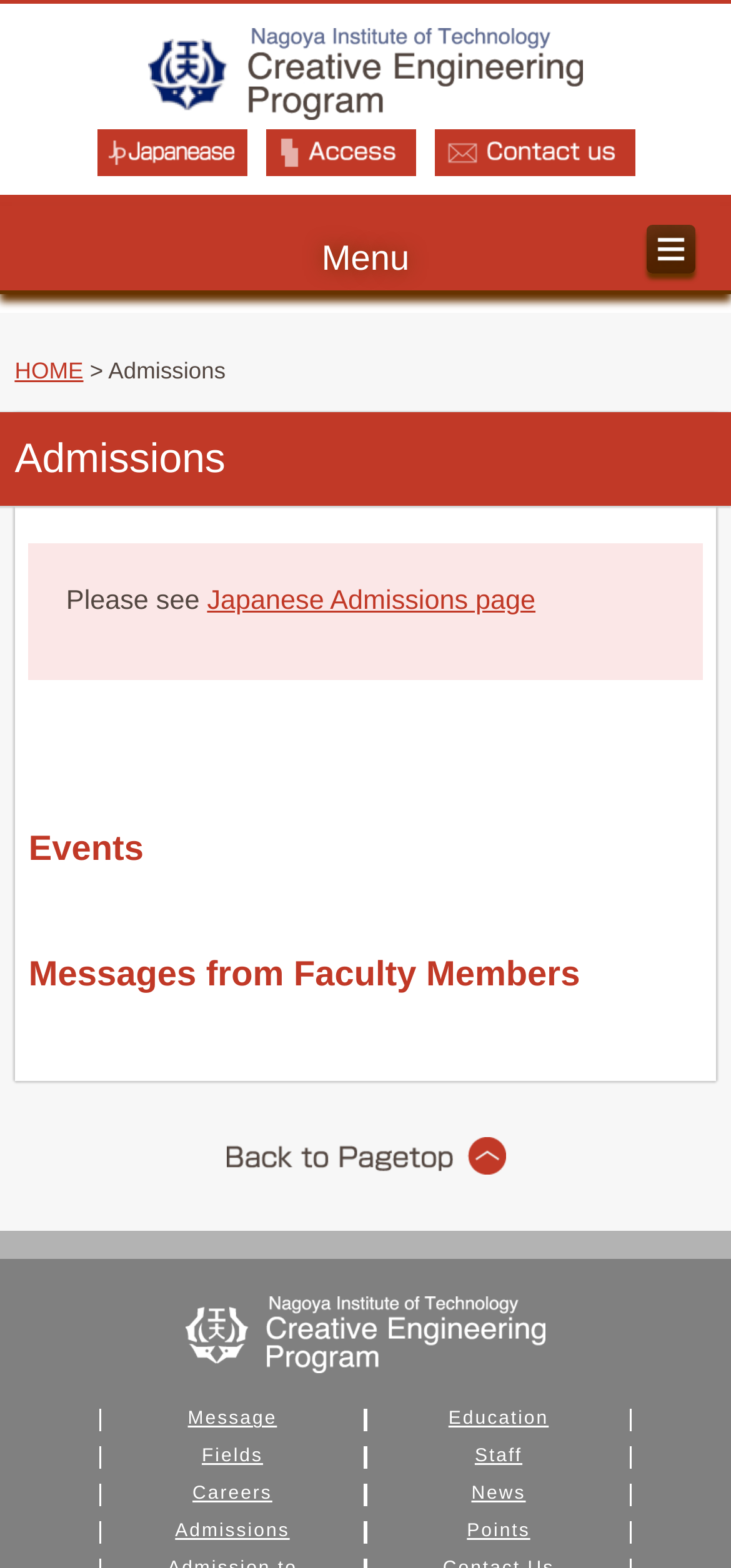How many links are there in the footer section?
Please analyze the image and answer the question with as much detail as possible.

The footer section has 9 links, which are 'Message', 'Education', 'Fields', 'Staff', 'Careers', 'News', 'Admissions', and 'Points'.